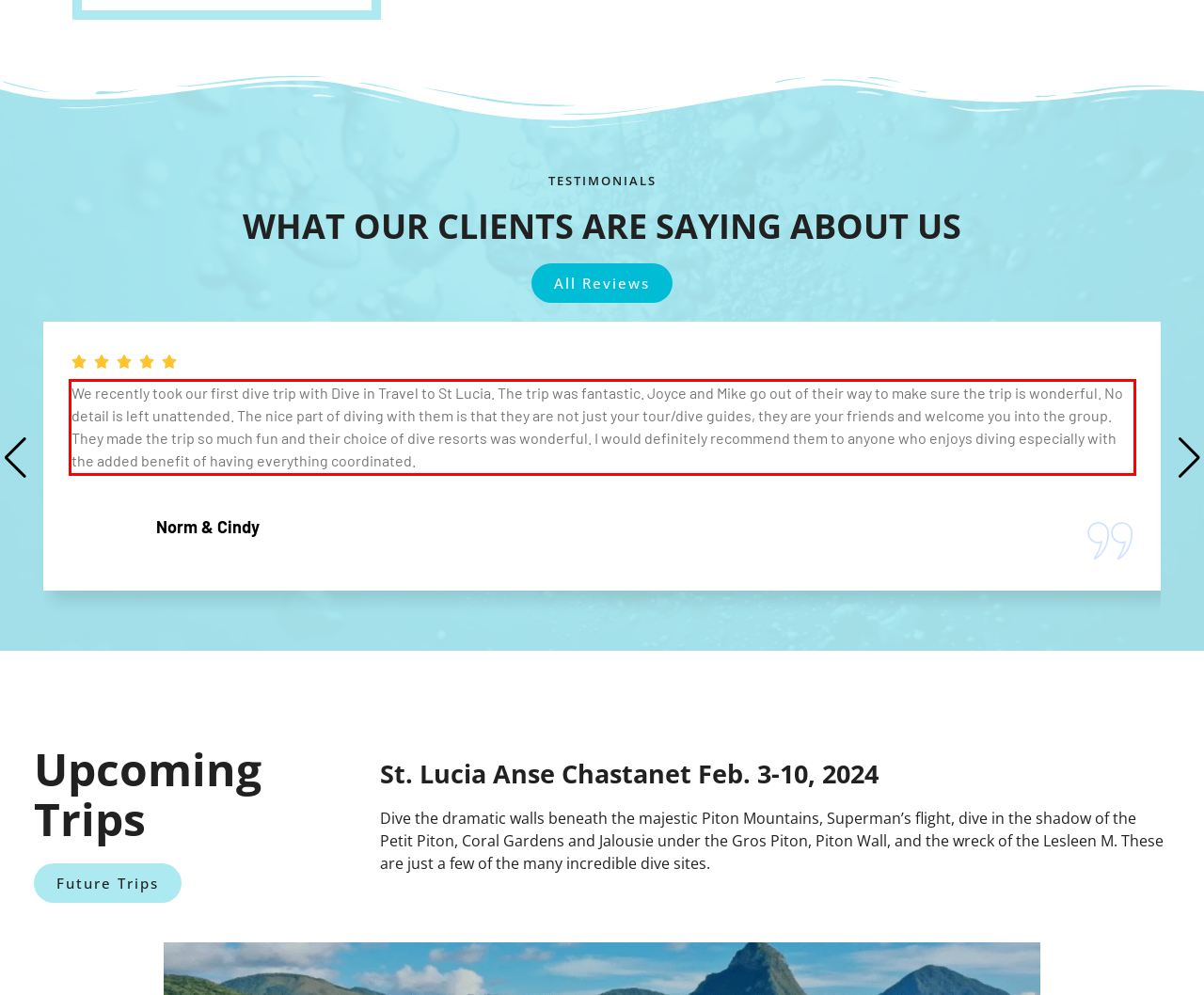Your task is to recognize and extract the text content from the UI element enclosed in the red bounding box on the webpage screenshot.

We recently took our first dive trip with Dive in Travel to St Lucia. The trip was fantastic. Joyce and Mike go out of their way to make sure the trip is wonderful. No detail is left unattended. The nice part of diving with them is that they are not just your tour/dive guides, they are your friends and welcome you into the group. They made the trip so much fun and their choice of dive resorts was wonderful. I would definitely recommend them to anyone who enjoys diving especially with the added benefit of having everything coordinated.